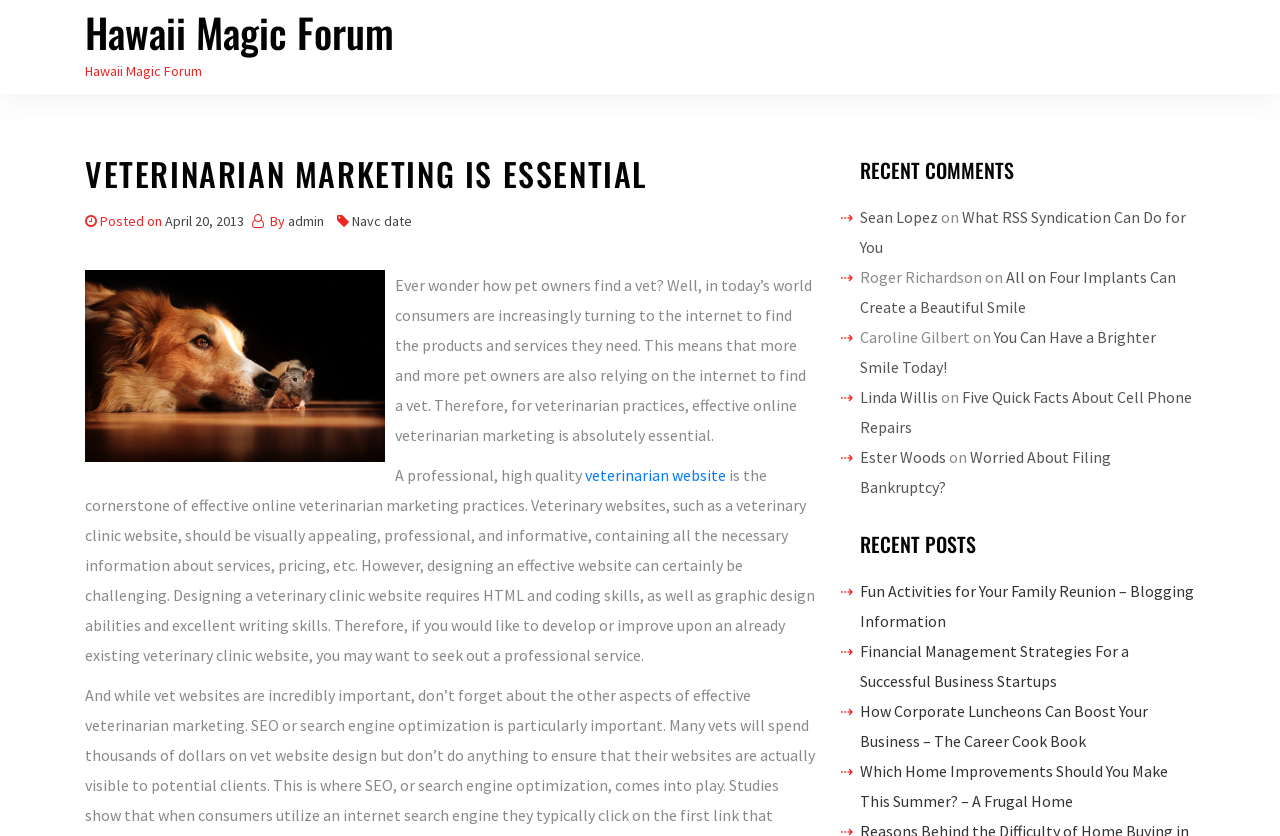What is the topic of the main article?
Kindly answer the question with as much detail as you can.

The main article on the webpage discusses the importance of online marketing for veterinarians, highlighting the need for a professional website to attract pet owners who search for veterinary services online.